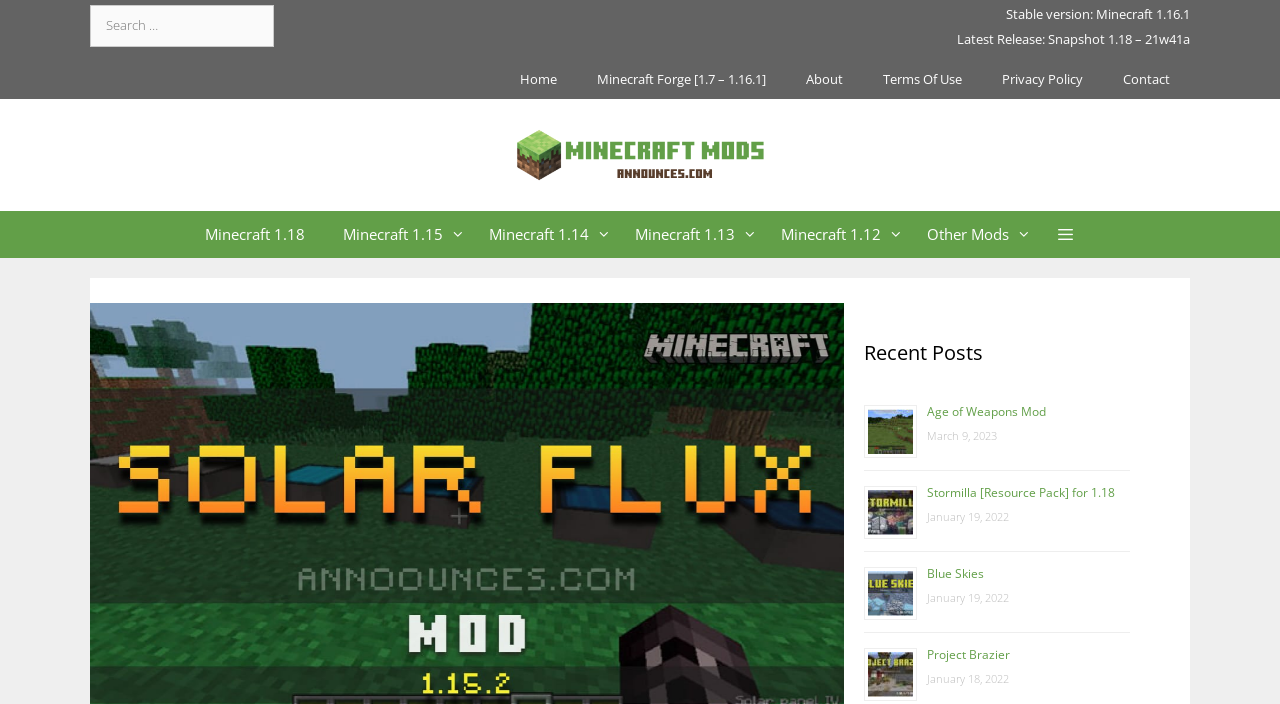Pinpoint the bounding box coordinates of the element to be clicked to execute the instruction: "Read about the Age of Weapons Mod".

[0.724, 0.573, 0.817, 0.597]